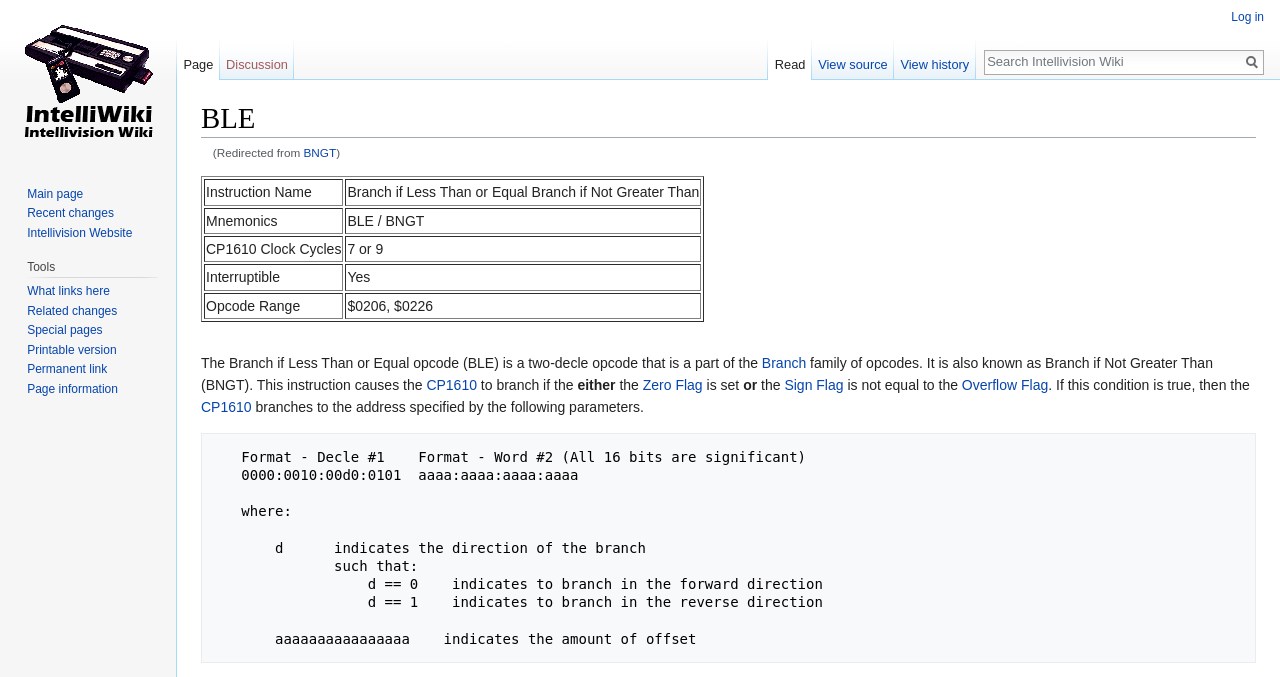Based on the image, provide a detailed and complete answer to the question: 
What is the CP1610 clock cycle for the opcode?

The CP1610 clock cycle for the opcode can be found in the table with the heading 'CP1610 Clock Cycles'. The third row of the table has the clock cycle '7 or 9'.